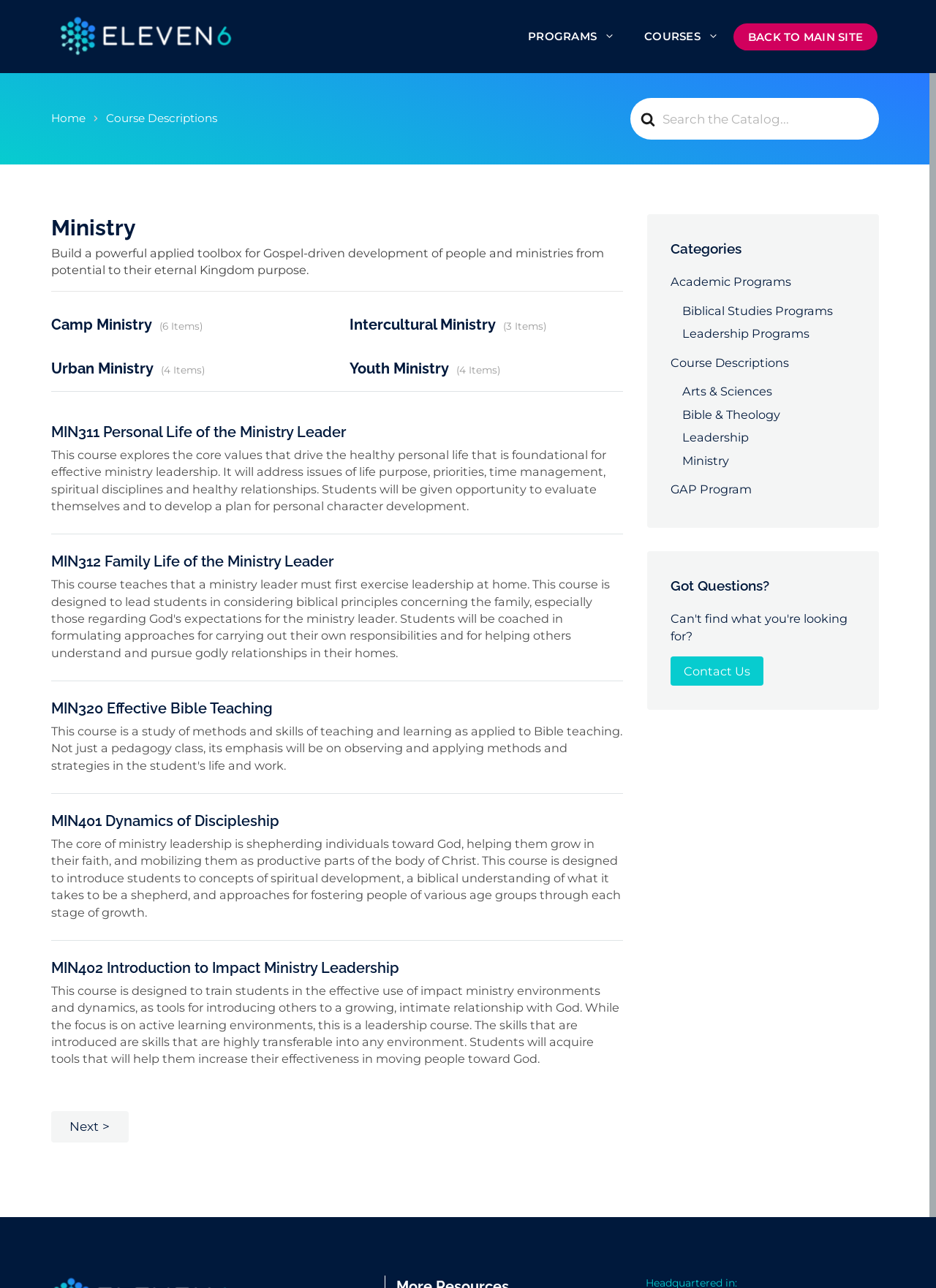From the element description Course Descriptions, predict the bounding box coordinates of the UI element. The coordinates must be specified in the format (top-left x, top-left y, bottom-right x, bottom-right y) and should be within the 0 to 1 range.

[0.113, 0.086, 0.232, 0.097]